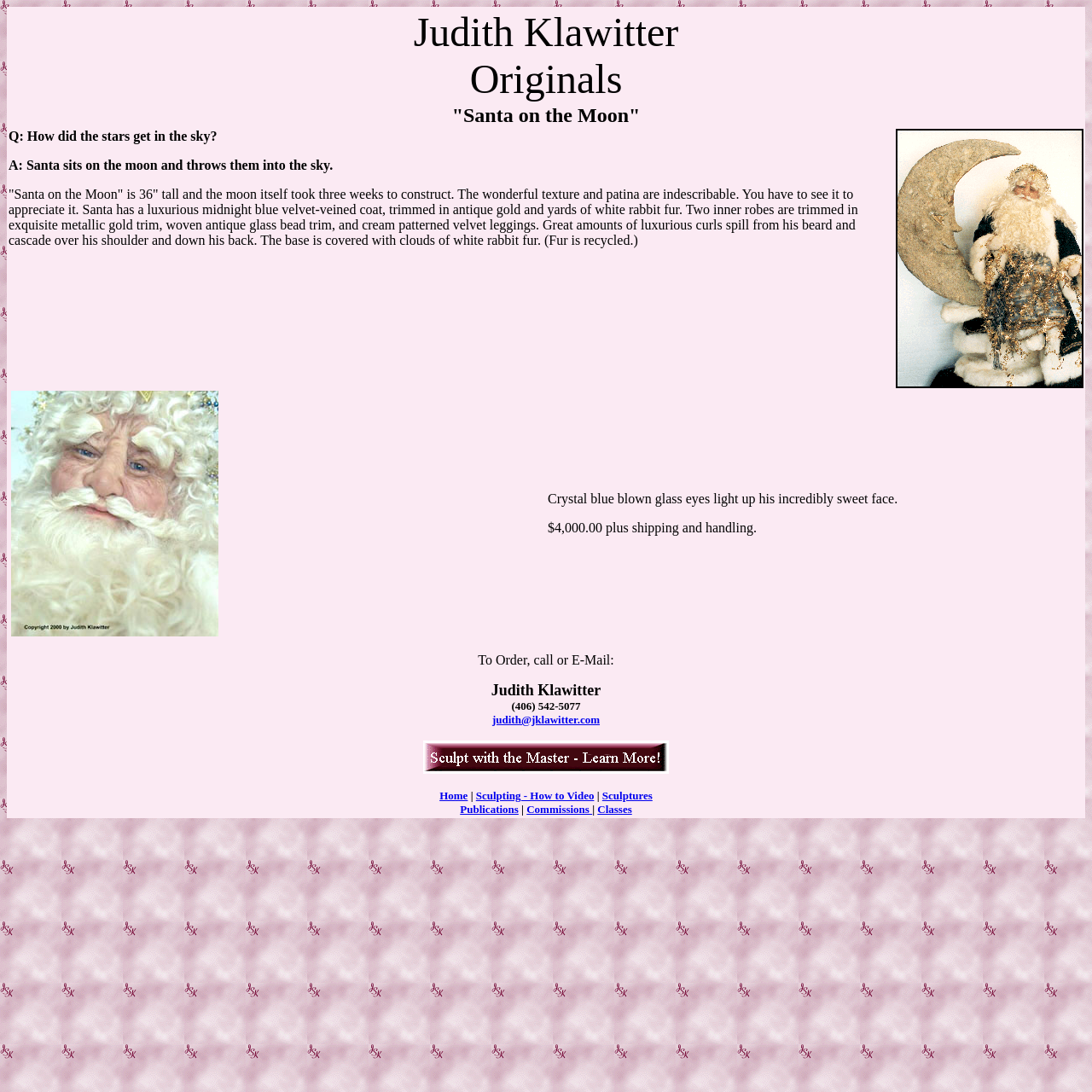Analyze the image and provide a detailed answer to the question: What is the material used for Santa's coat?

The text description of the webpage mentions that Santa has a 'luxurious midnight blue velvet-veined coat', indicating that the material used for Santa's coat is midnight blue velvet.